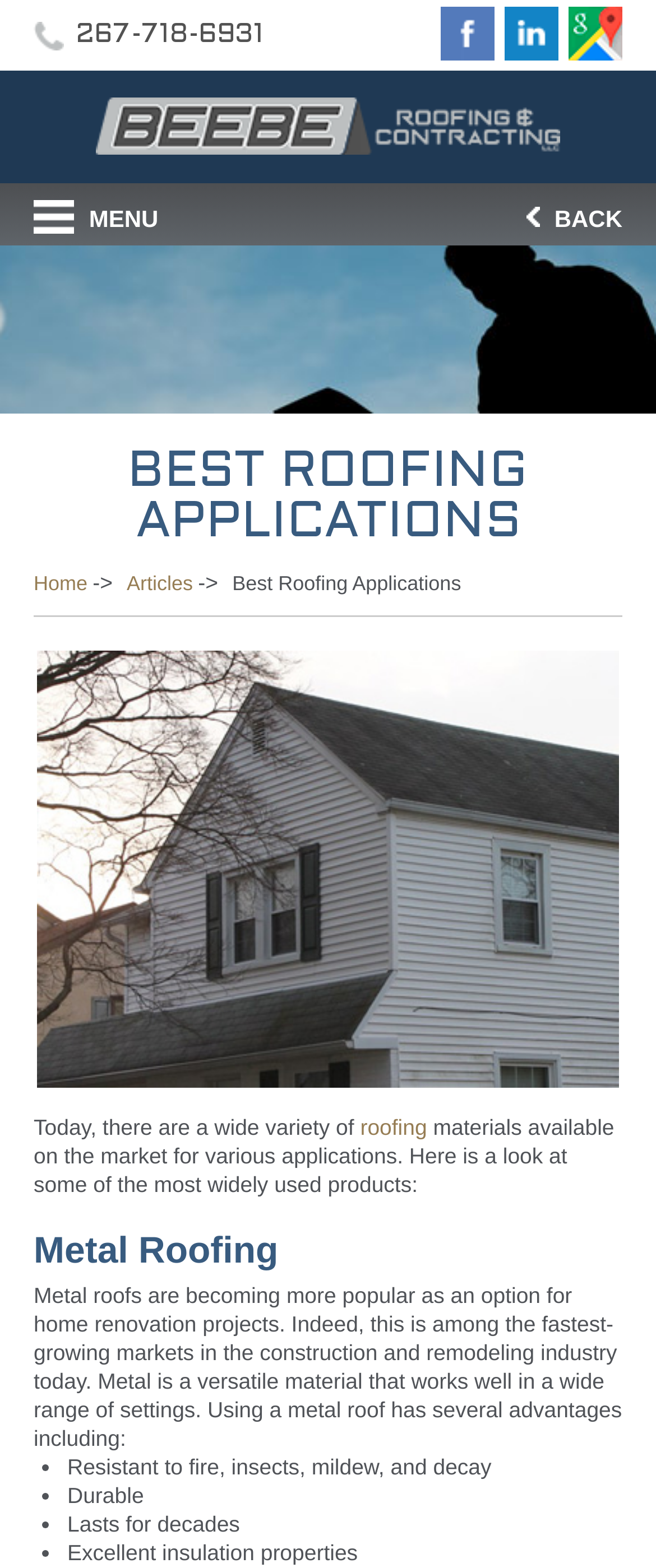Please find the bounding box coordinates of the element that needs to be clicked to perform the following instruction: "Read about roofing materials". The bounding box coordinates should be four float numbers between 0 and 1, represented as [left, top, right, bottom].

[0.051, 0.71, 0.549, 0.726]